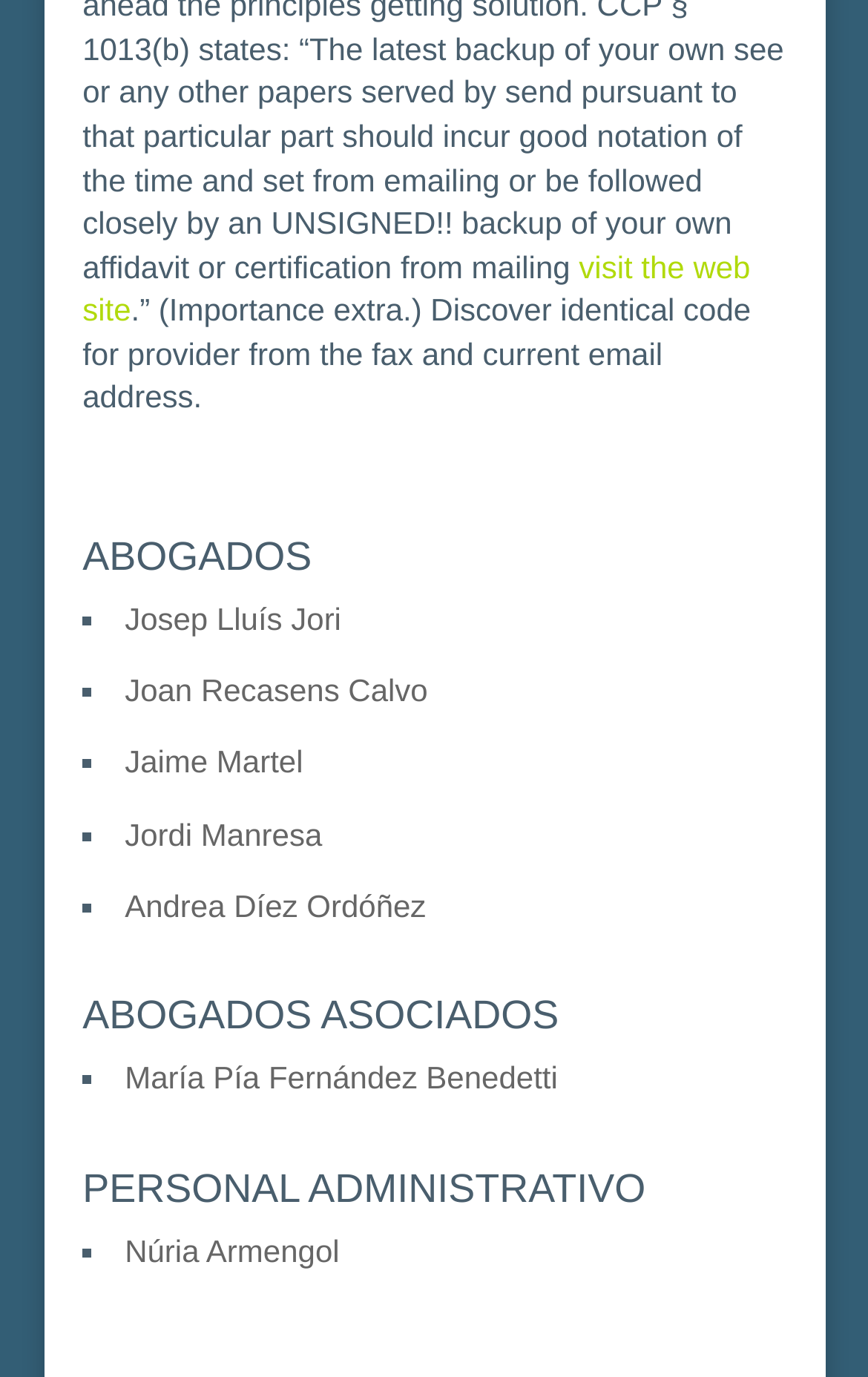What is the title of the second section?
Give a single word or phrase as your answer by examining the image.

ABOGADOS ASOCIADOS